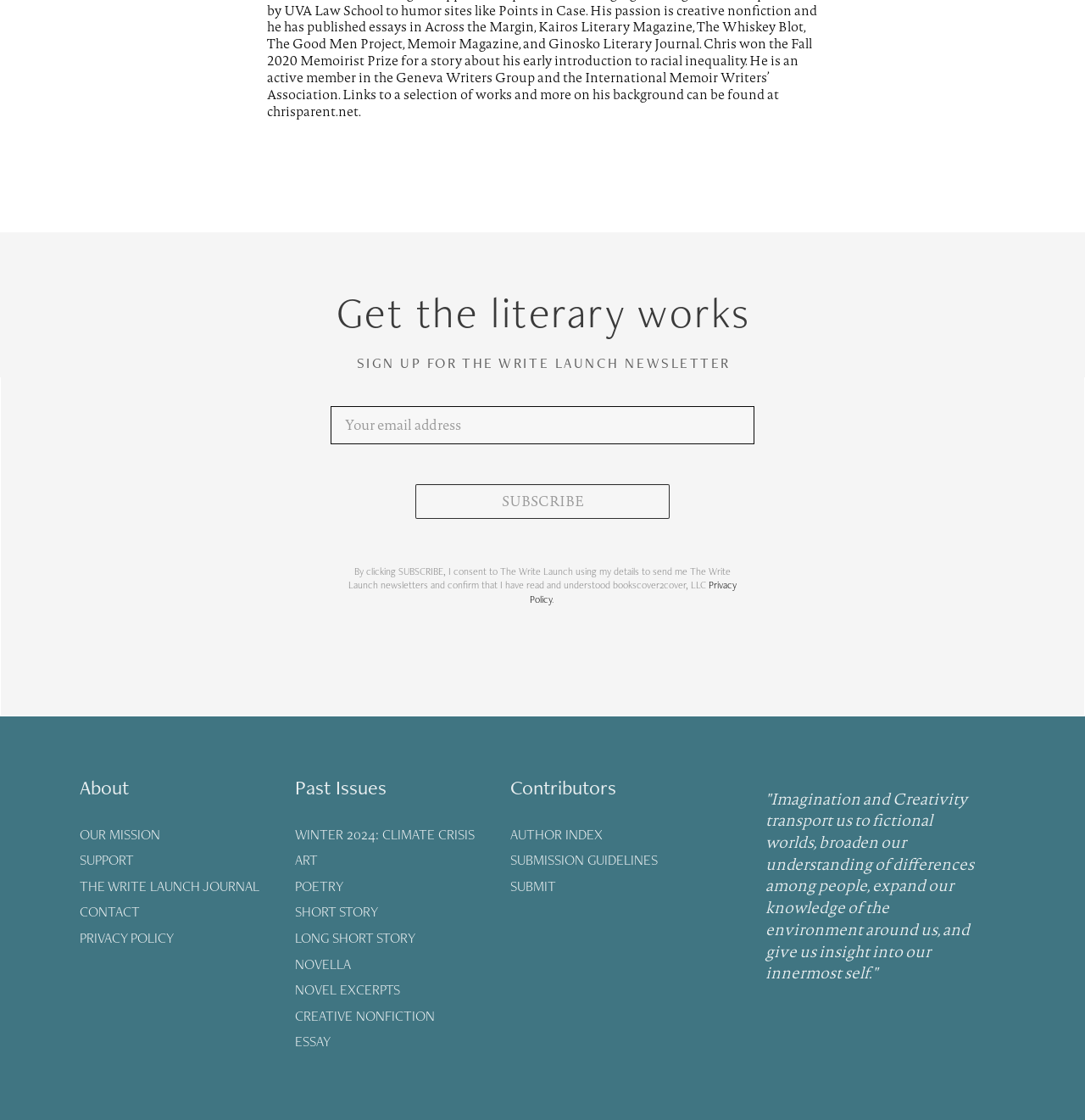Locate the bounding box for the described UI element: "Long Short Story". Ensure the coordinates are four float numbers between 0 and 1, formatted as [left, top, right, bottom].

[0.272, 0.823, 0.464, 0.846]